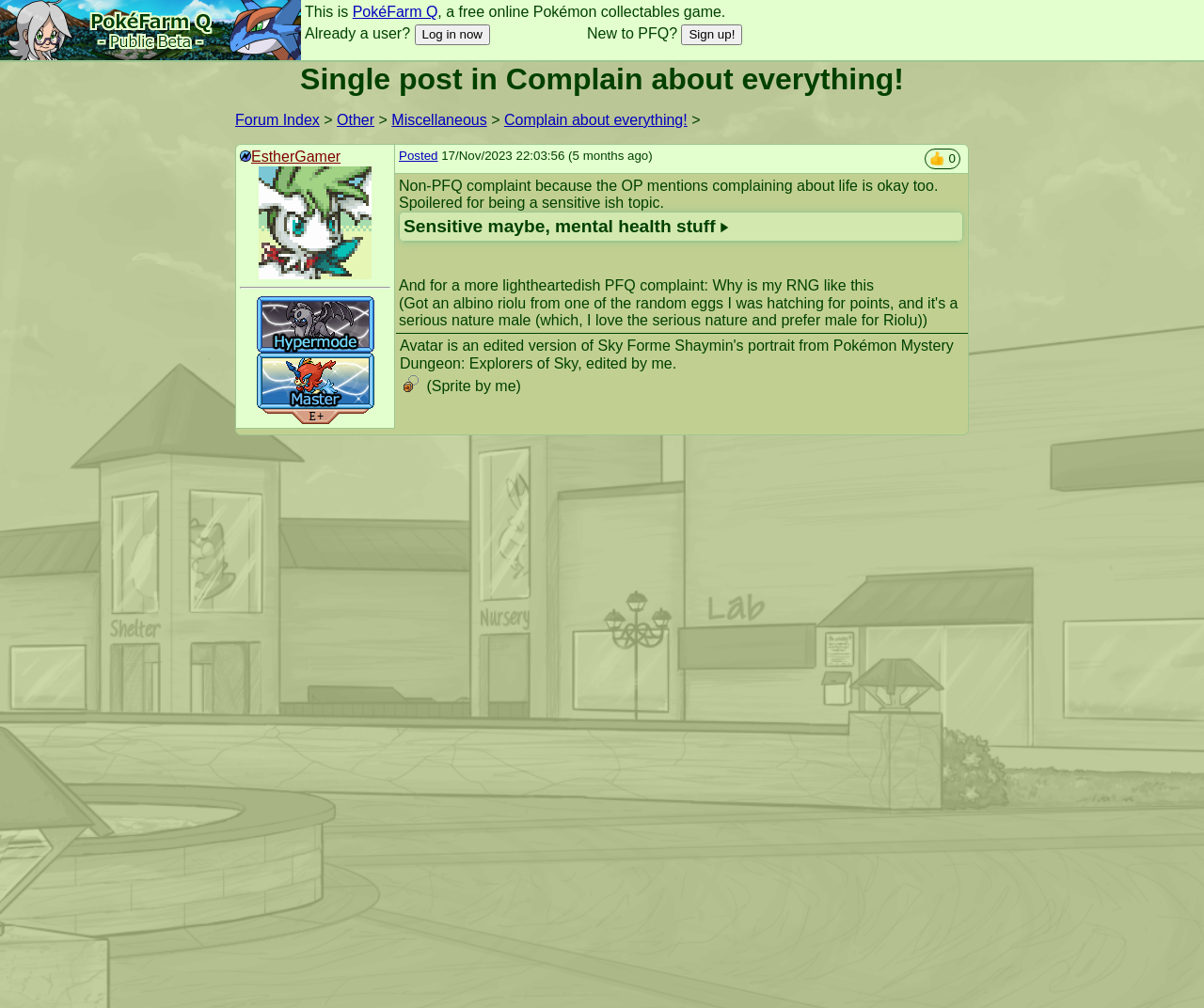Bounding box coordinates are specified in the format (top-left x, top-left y, bottom-right x, bottom-right y). All values are floating point numbers bounded between 0 and 1. Please provide the bounding box coordinate of the region this sentence describes: Sensitive maybe, mental health stuff

[0.332, 0.211, 0.799, 0.239]